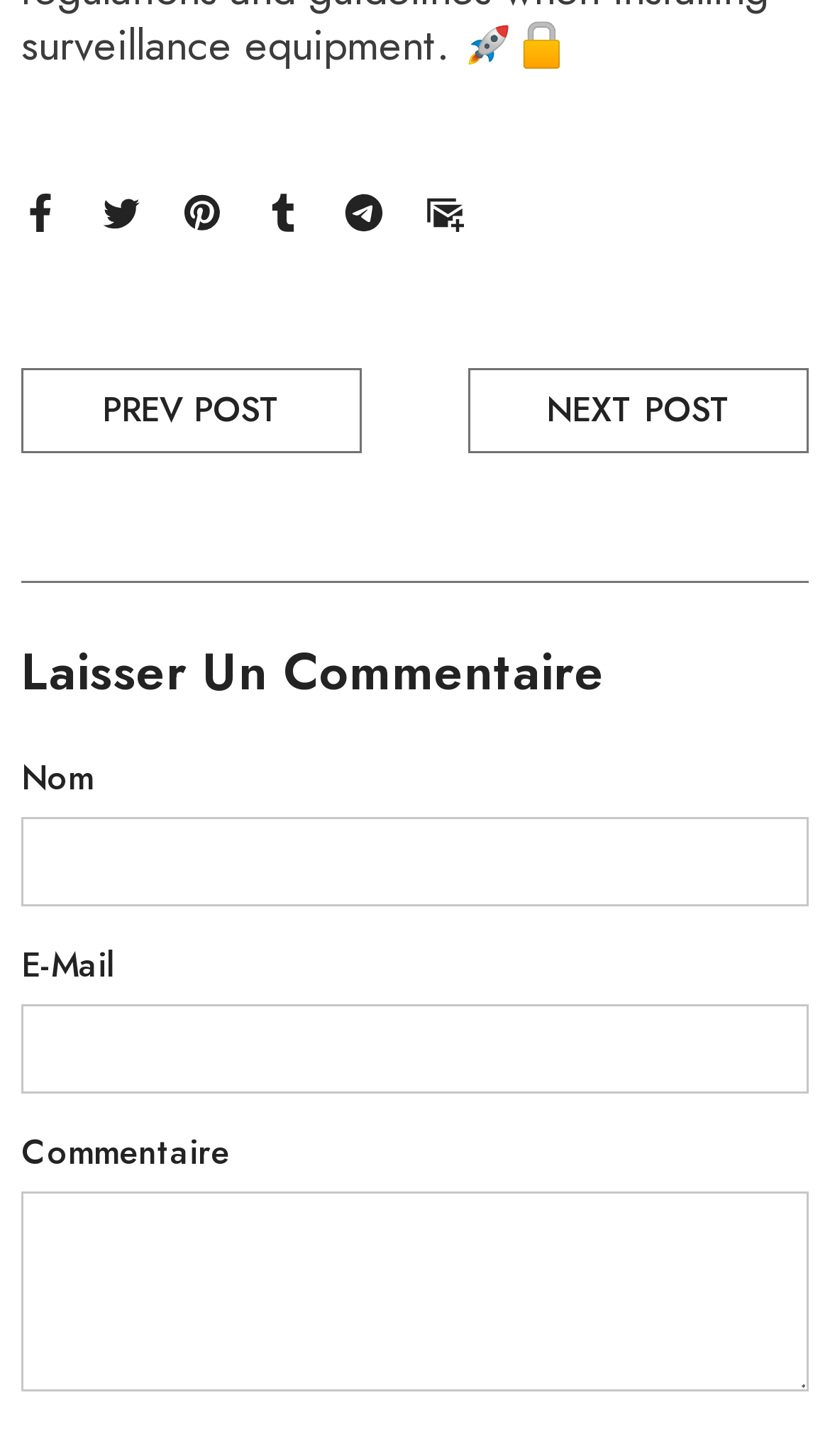Examine the image carefully and respond to the question with a detailed answer: 
How many text boxes are there in the comment section?

There are three text boxes in the comment section, one for 'Nom' (name), one for 'E-Mail', and one for 'Commentaire' (comment), where users can input their respective information to leave a comment.